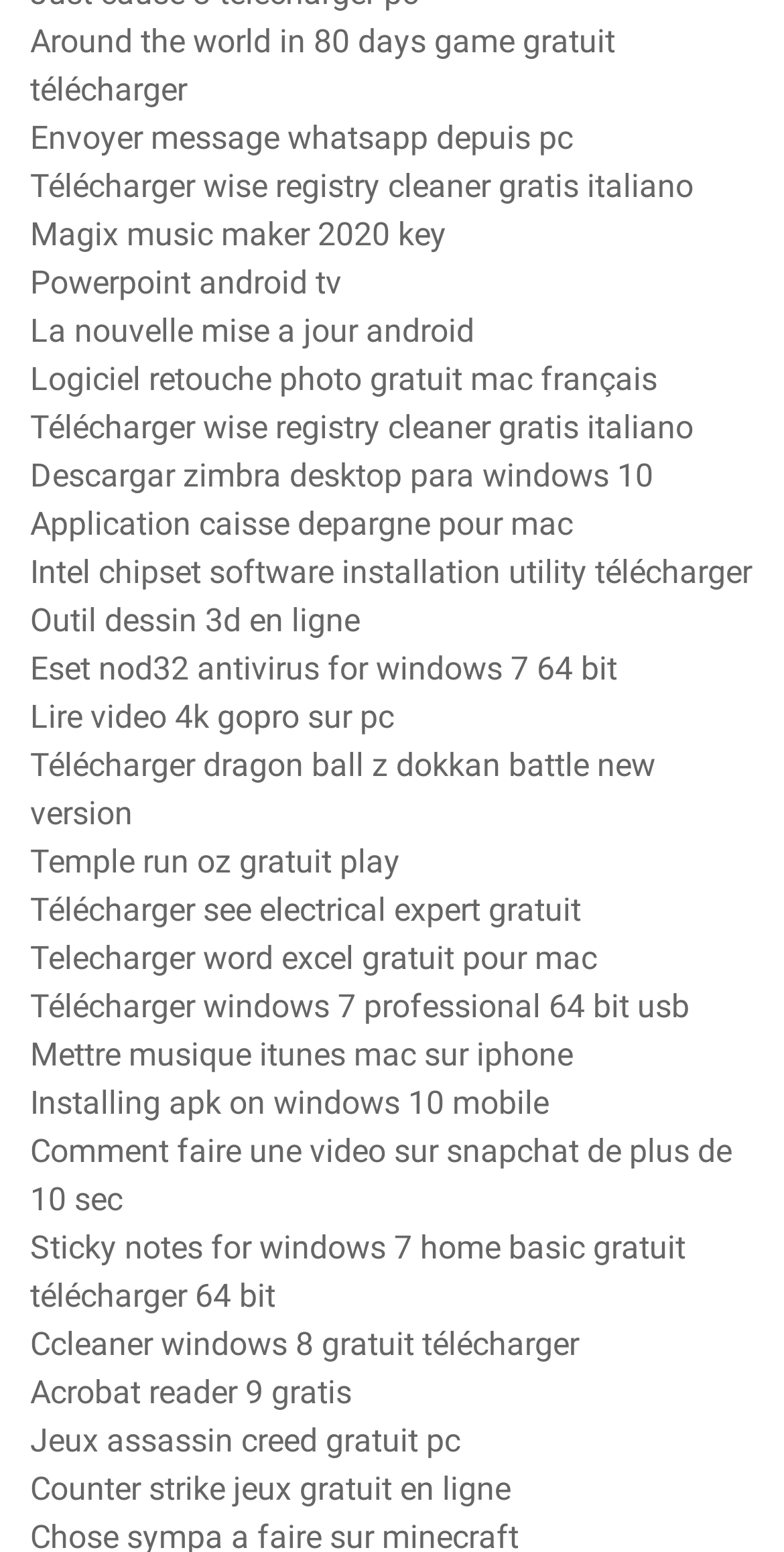Please provide a short answer using a single word or phrase for the question:
Are there any links related to antivirus software?

Yes